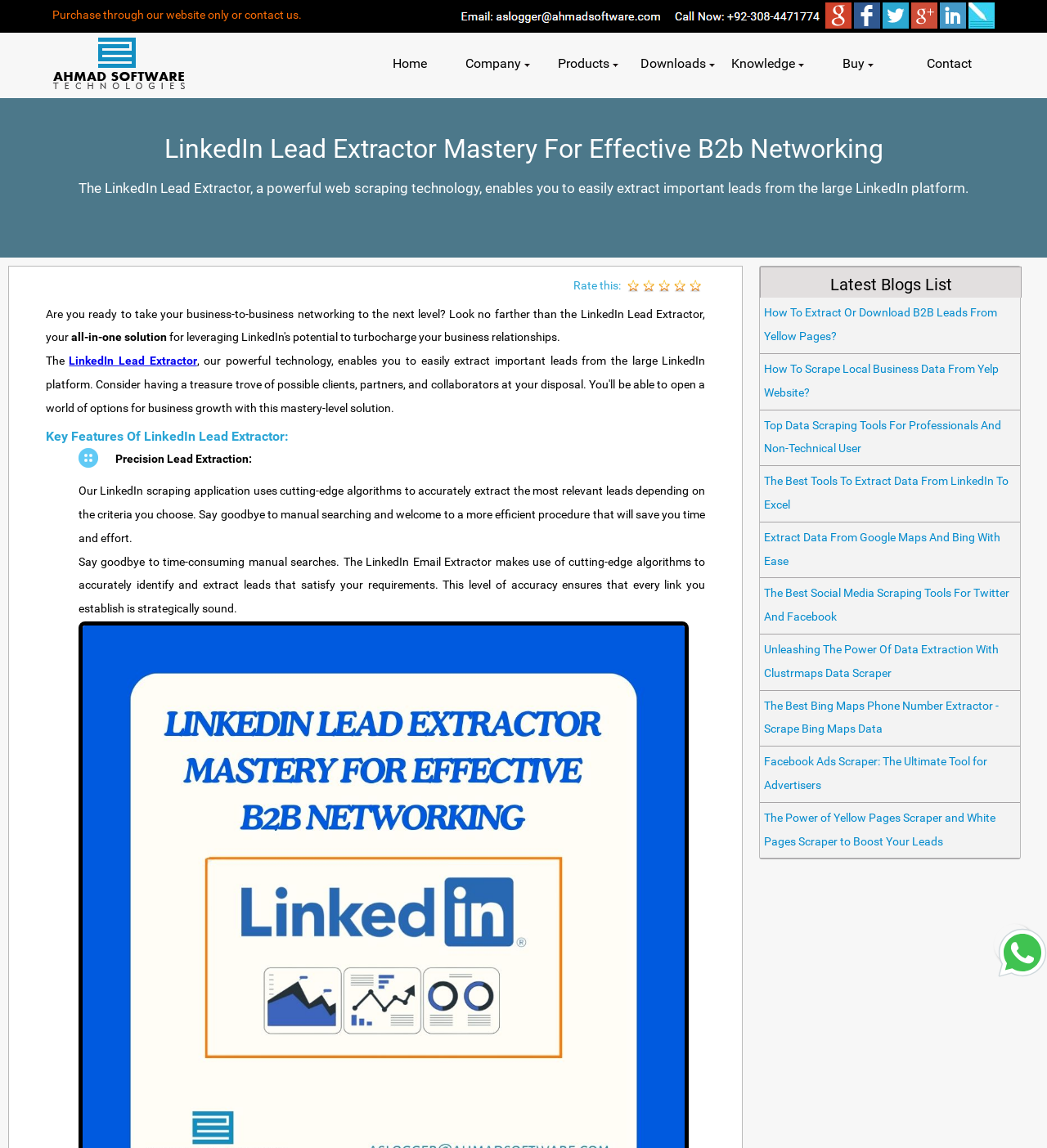Determine the bounding box for the HTML element described here: "alt="Blogs"". The coordinates should be given as [left, top, right, bottom] with each number being a float between 0 and 1.

[0.925, 0.016, 0.95, 0.028]